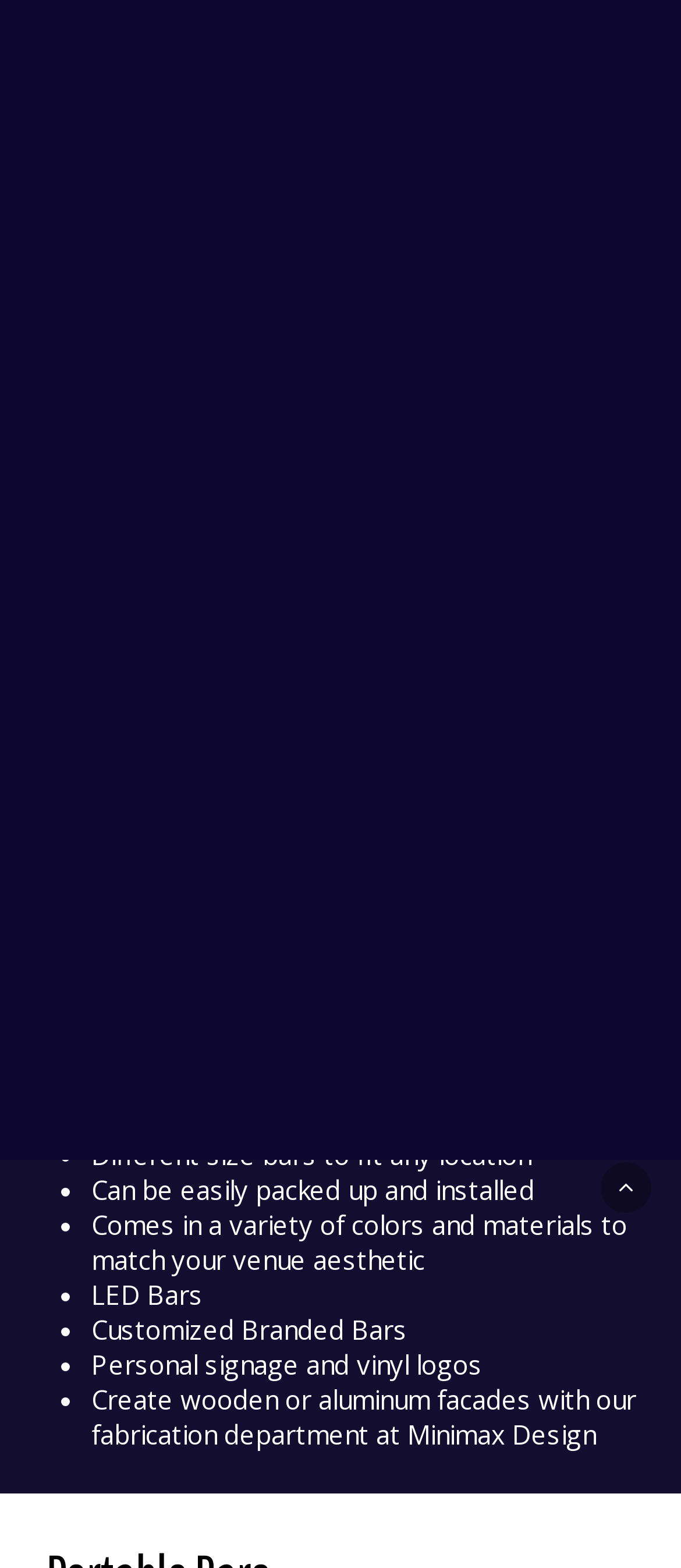Identify the bounding box of the HTML element described as: "Menu".

[0.897, 0.016, 0.954, 0.038]